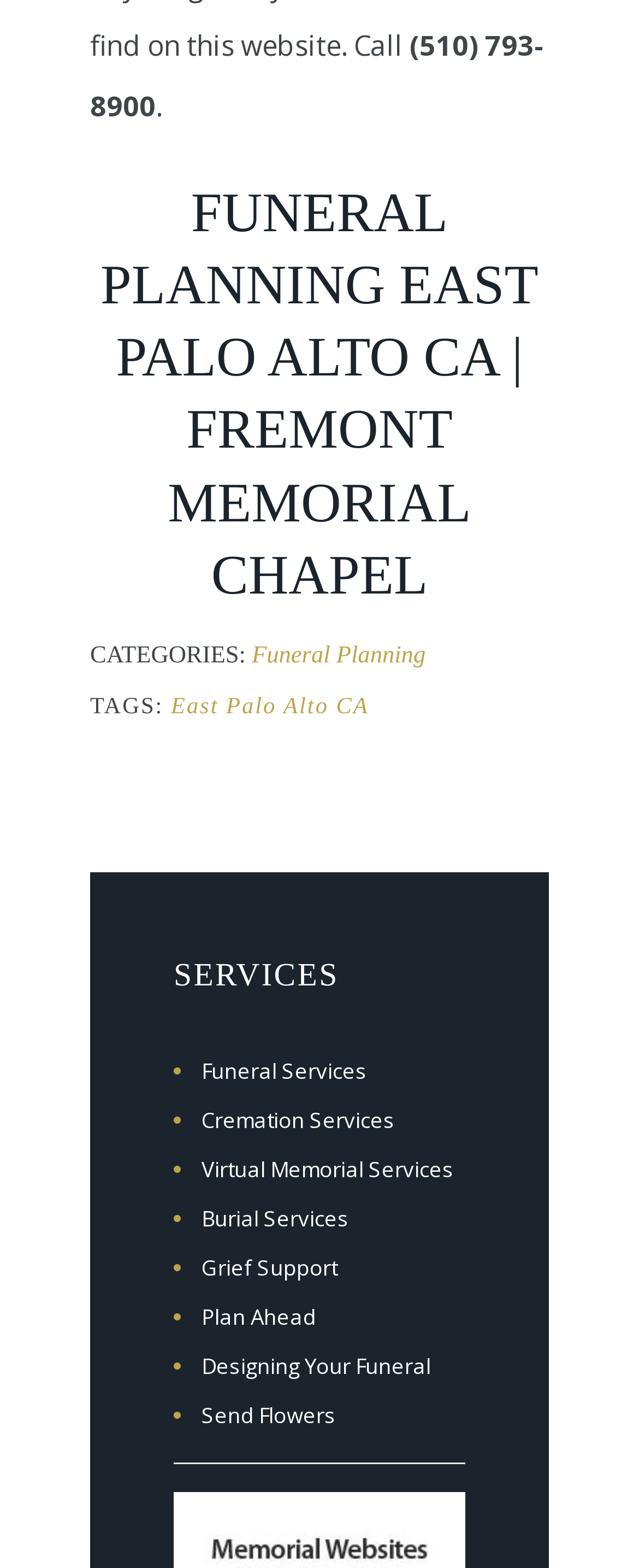Bounding box coordinates are specified in the format (top-left x, top-left y, bottom-right x, bottom-right y). All values are floating point numbers bounded between 0 and 1. Please provide the bounding box coordinate of the region this sentence describes: Moviecanny

None